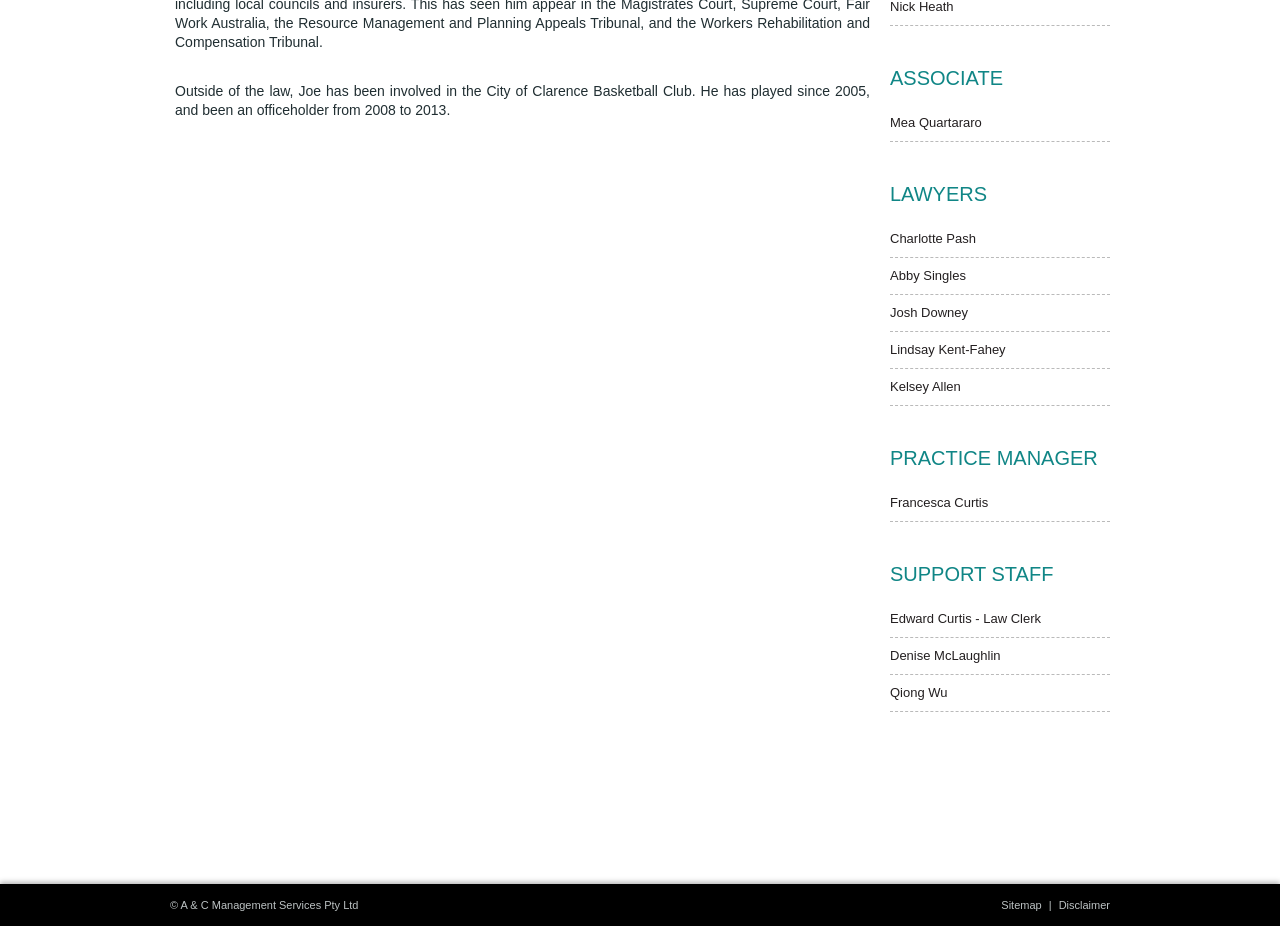Using the provided element description "Terms of Use", determine the bounding box coordinates of the UI element.

None